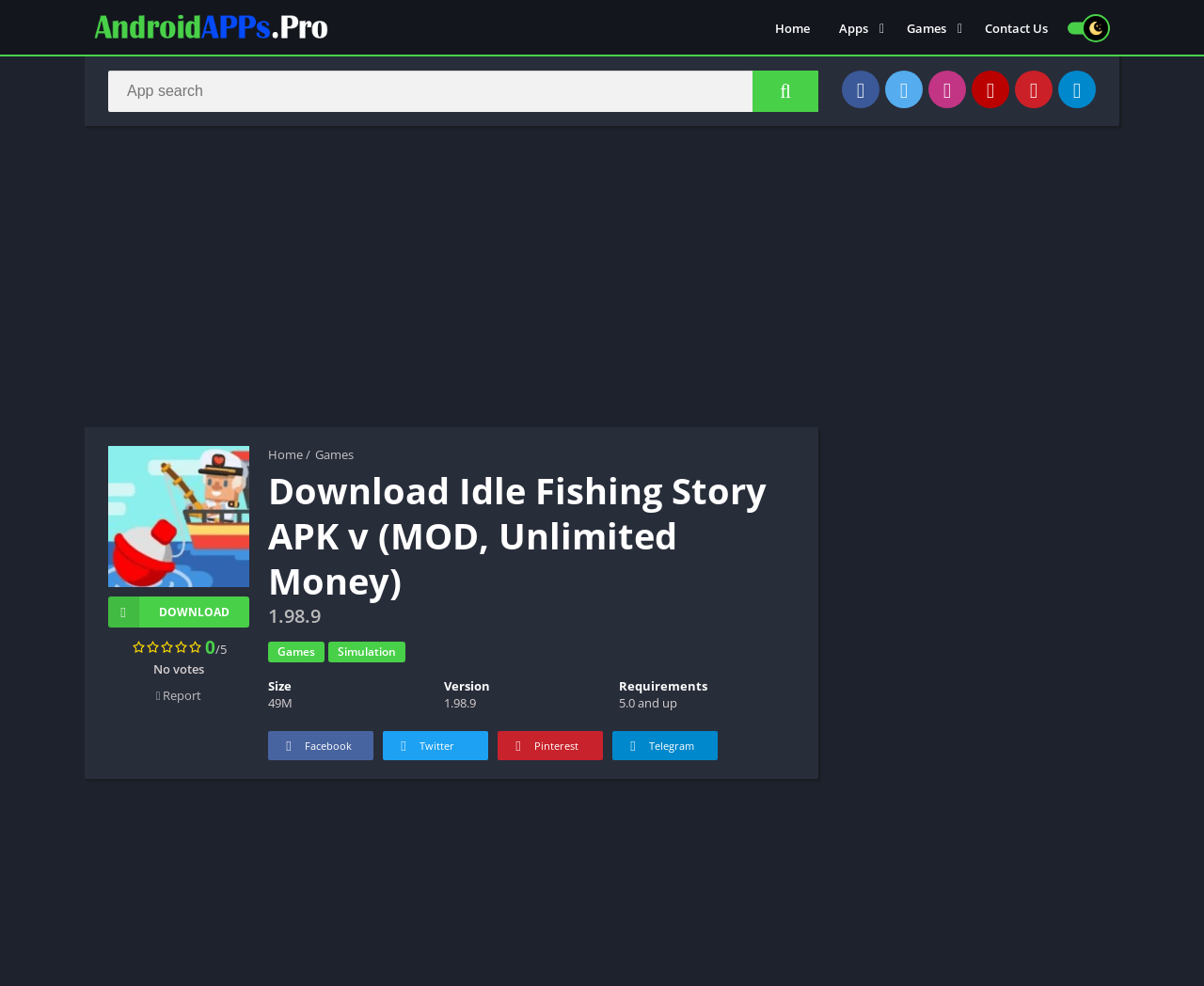Identify the bounding box coordinates for the element you need to click to achieve the following task: "Download Idle Fishing Story APK". Provide the bounding box coordinates as four float numbers between 0 and 1, in the form [left, top, right, bottom].

[0.09, 0.605, 0.207, 0.636]